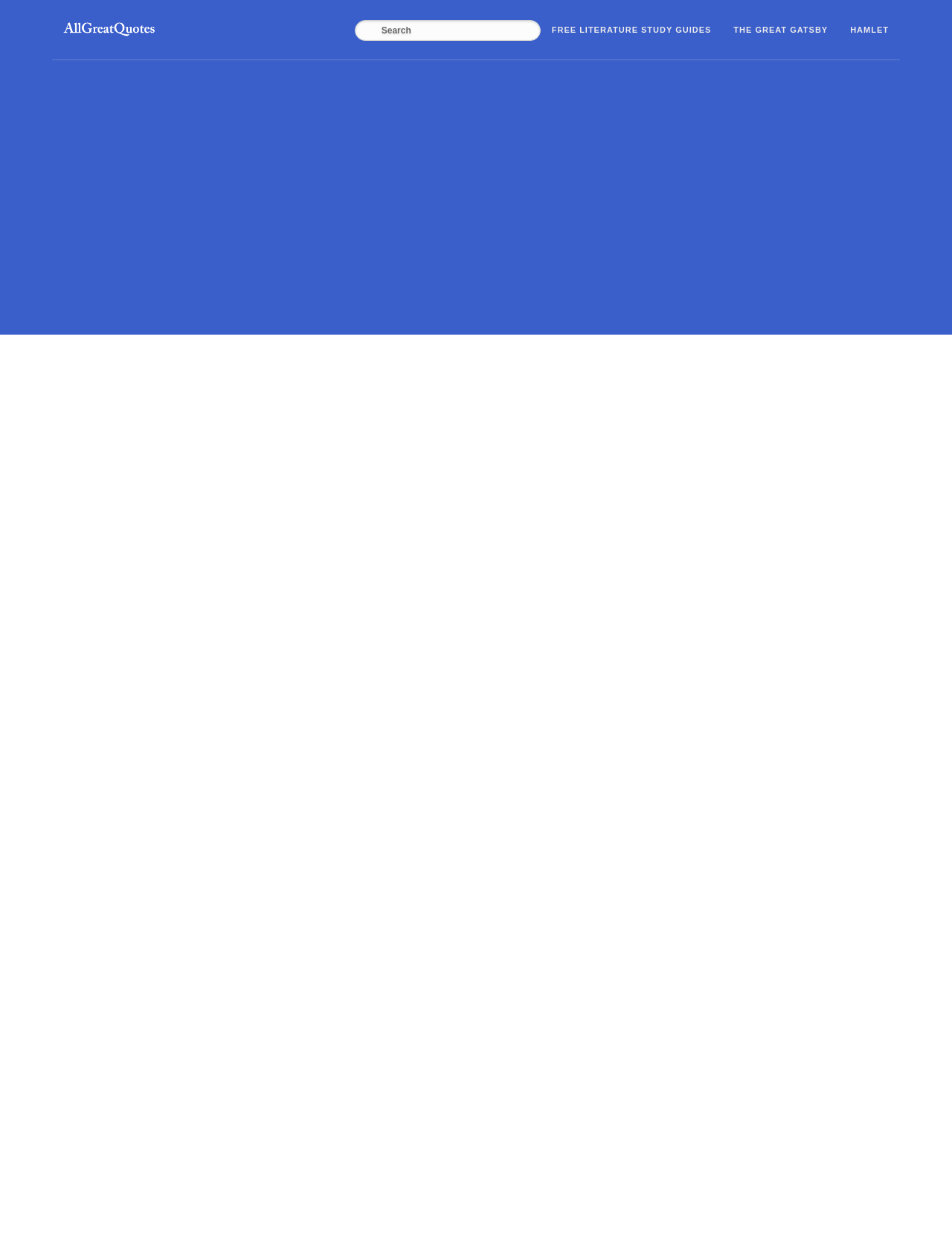What is the theme of the quotes on this webpage?
Using the picture, provide a one-word or short phrase answer.

Literature